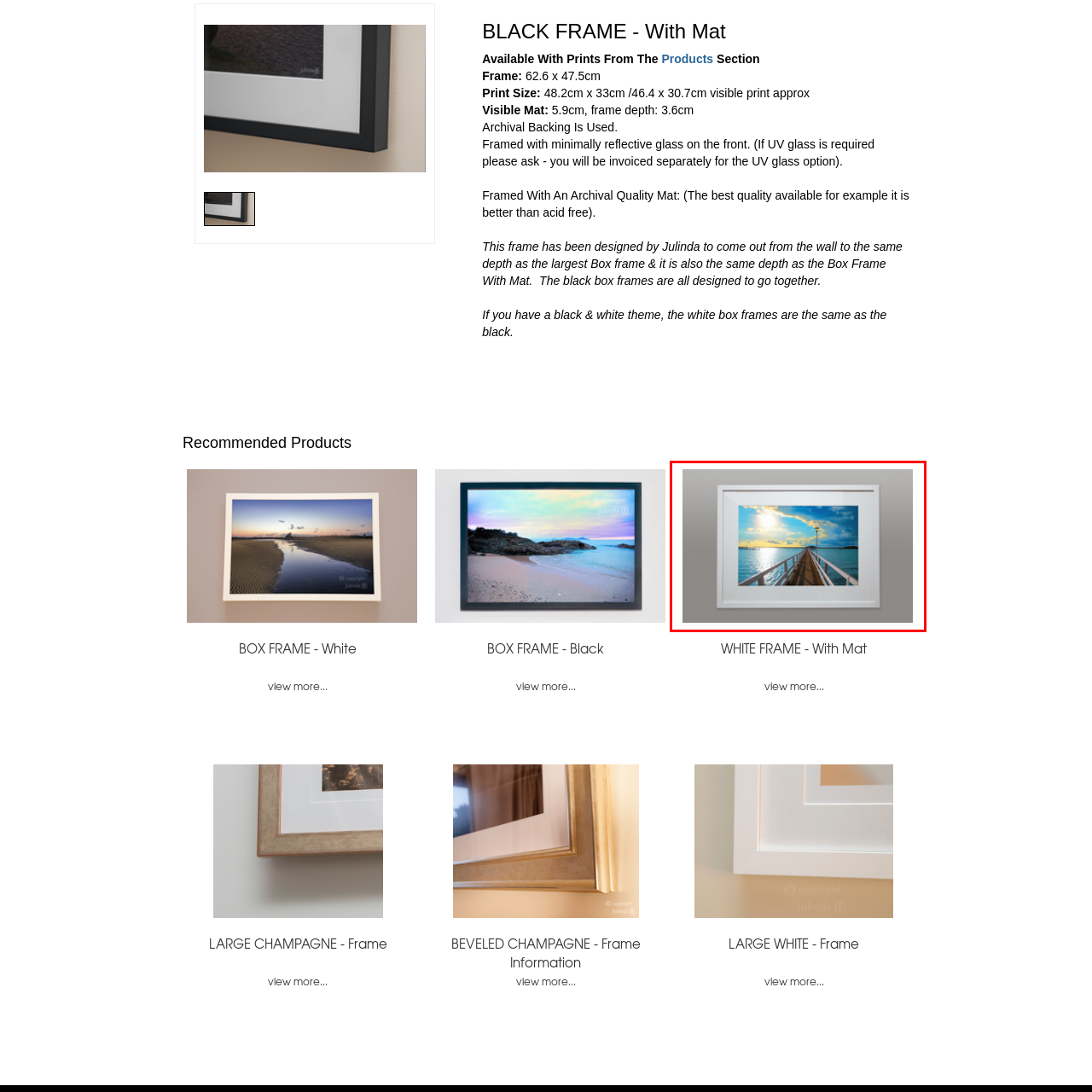What is the purpose of the framed photograph? View the image inside the red bounding box and respond with a concise one-word or short-phrase answer.

To invite viewers to imagine